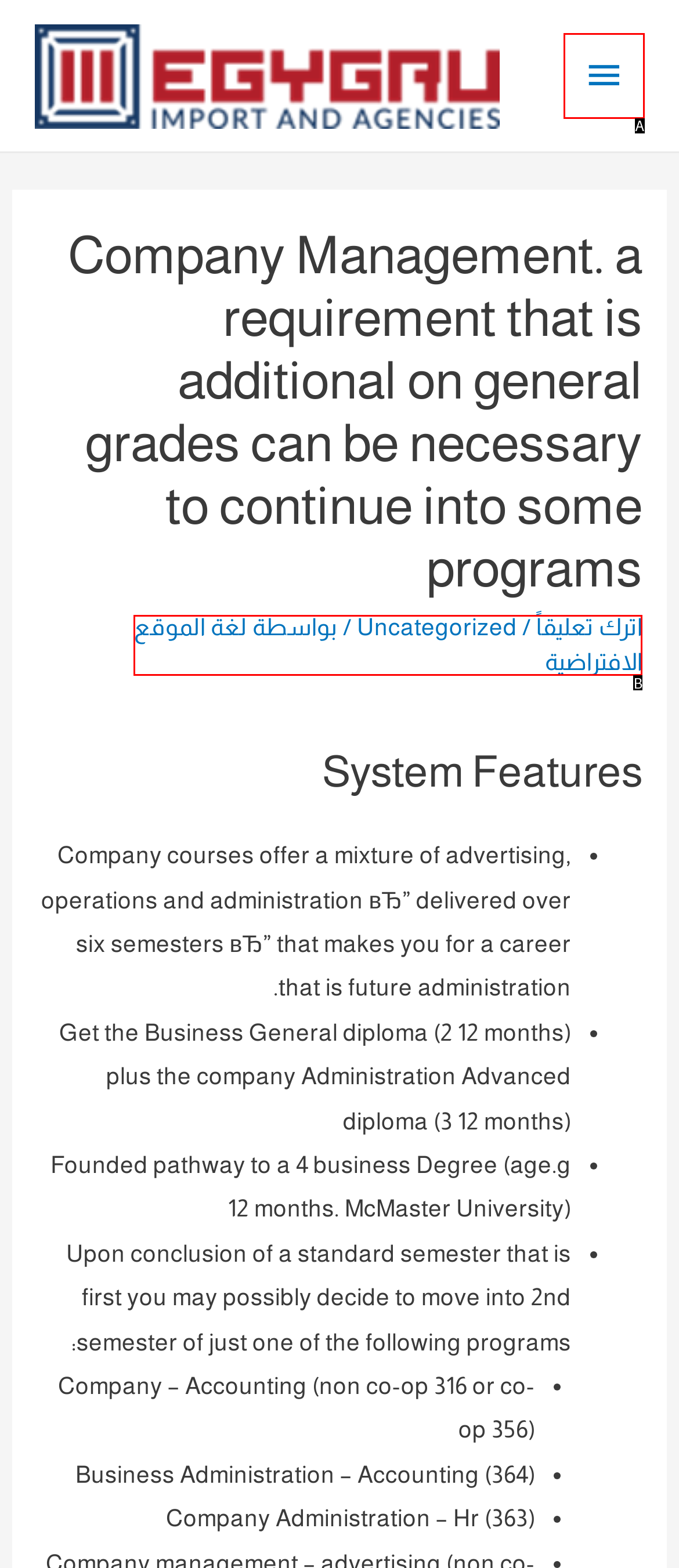Based on the description: لغة الموقع الافتراضية, select the HTML element that fits best. Provide the letter of the matching option.

B